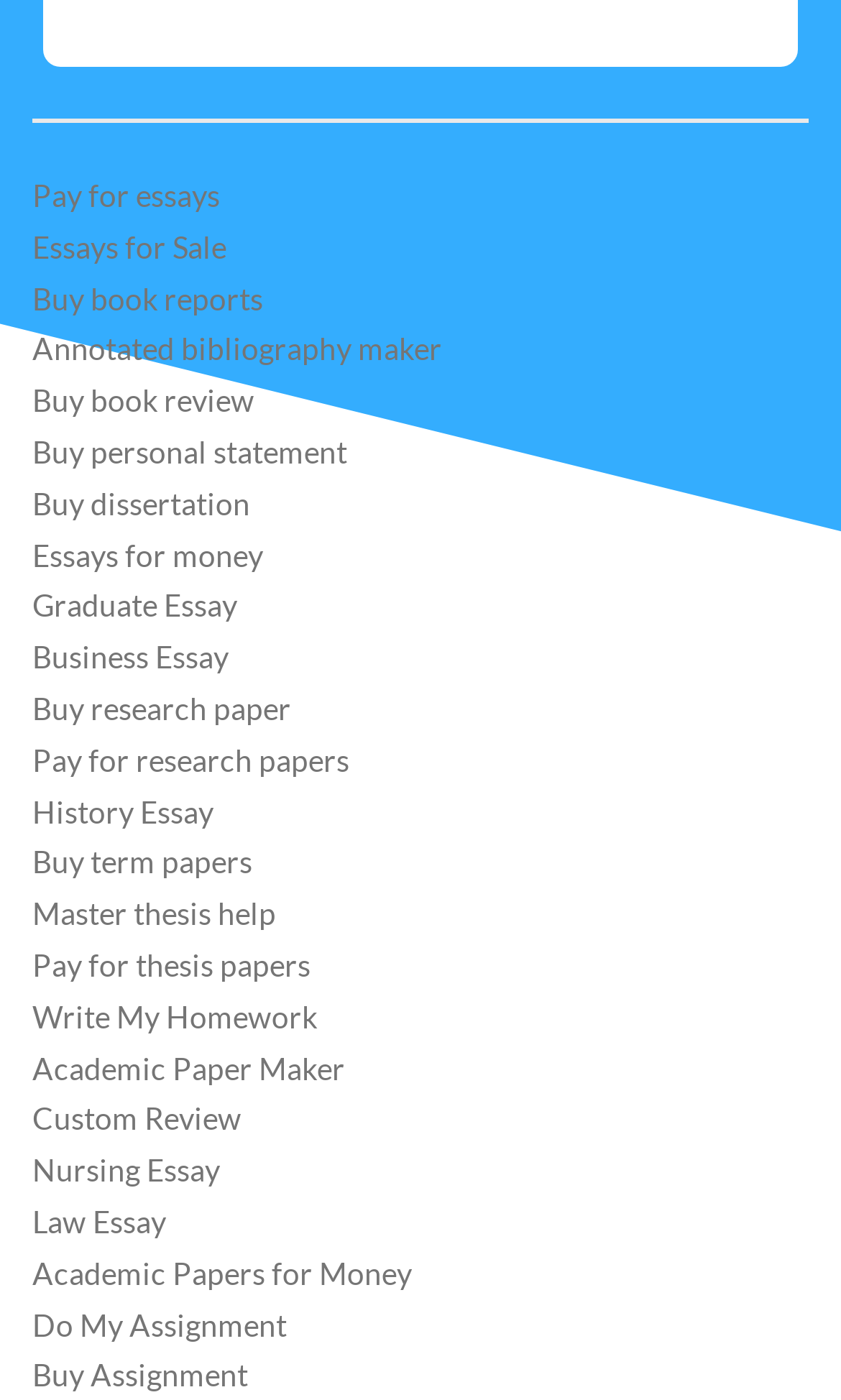Provide a brief response to the question below using one word or phrase:
What can users do on this website?

Buy academic papers